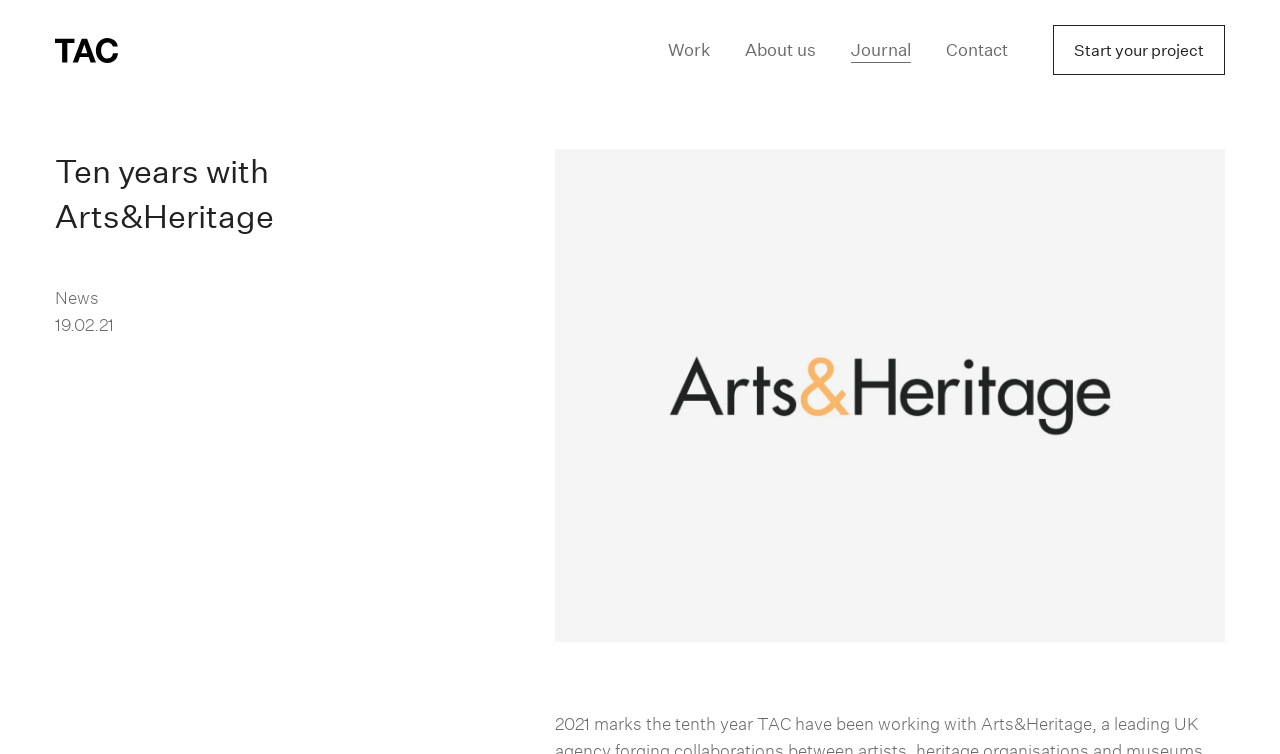Please identify the bounding box coordinates of the element that needs to be clicked to execute the following command: "Click the 'Panasonic' link". Provide the bounding box using four float numbers between 0 and 1, formatted as [left, top, right, bottom].

None